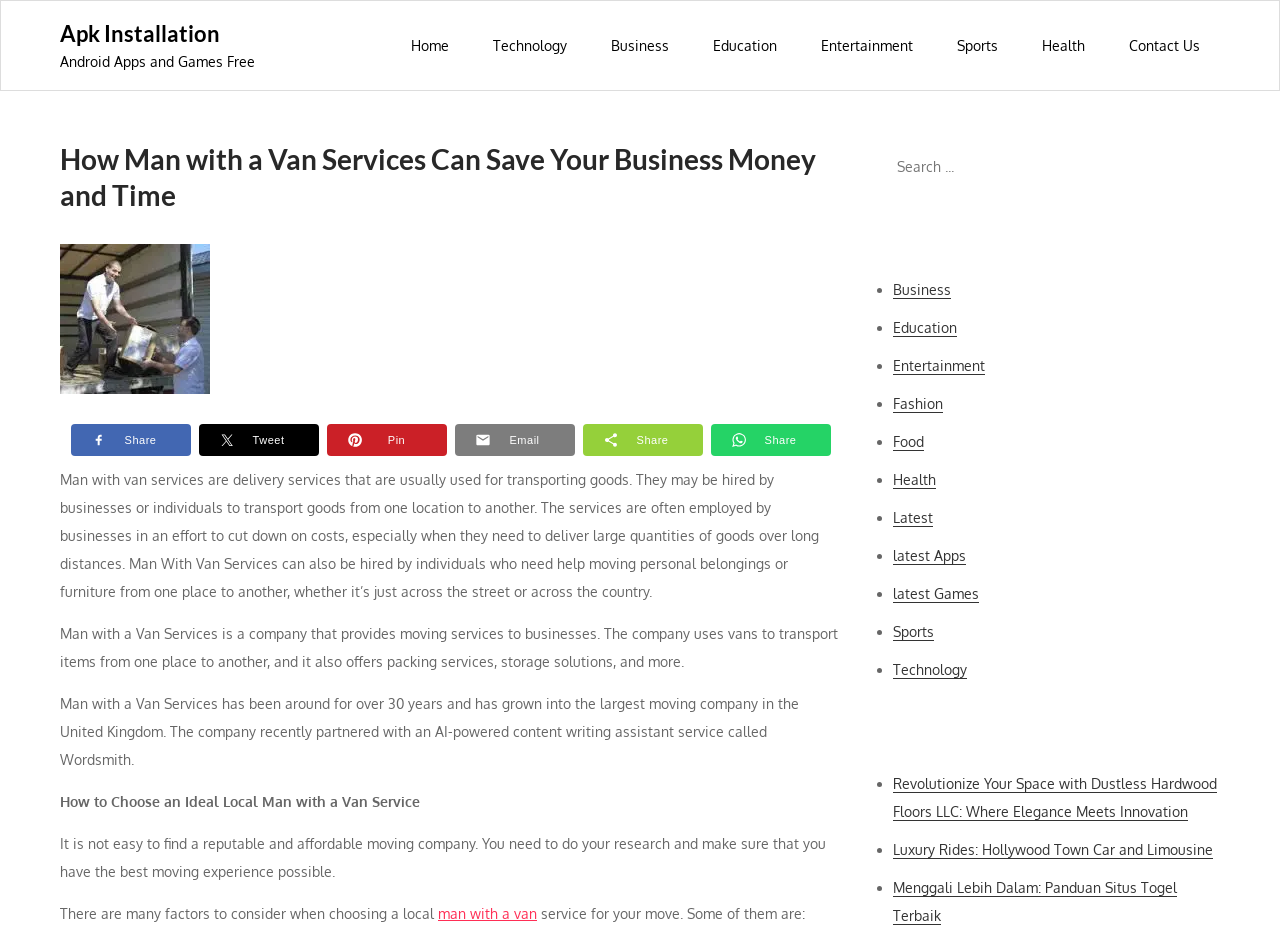Determine the bounding box coordinates for the area that needs to be clicked to fulfill this task: "Click on the 'Man with a Van Services' link". The coordinates must be given as four float numbers between 0 and 1, i.e., [left, top, right, bottom].

[0.342, 0.964, 0.42, 0.982]